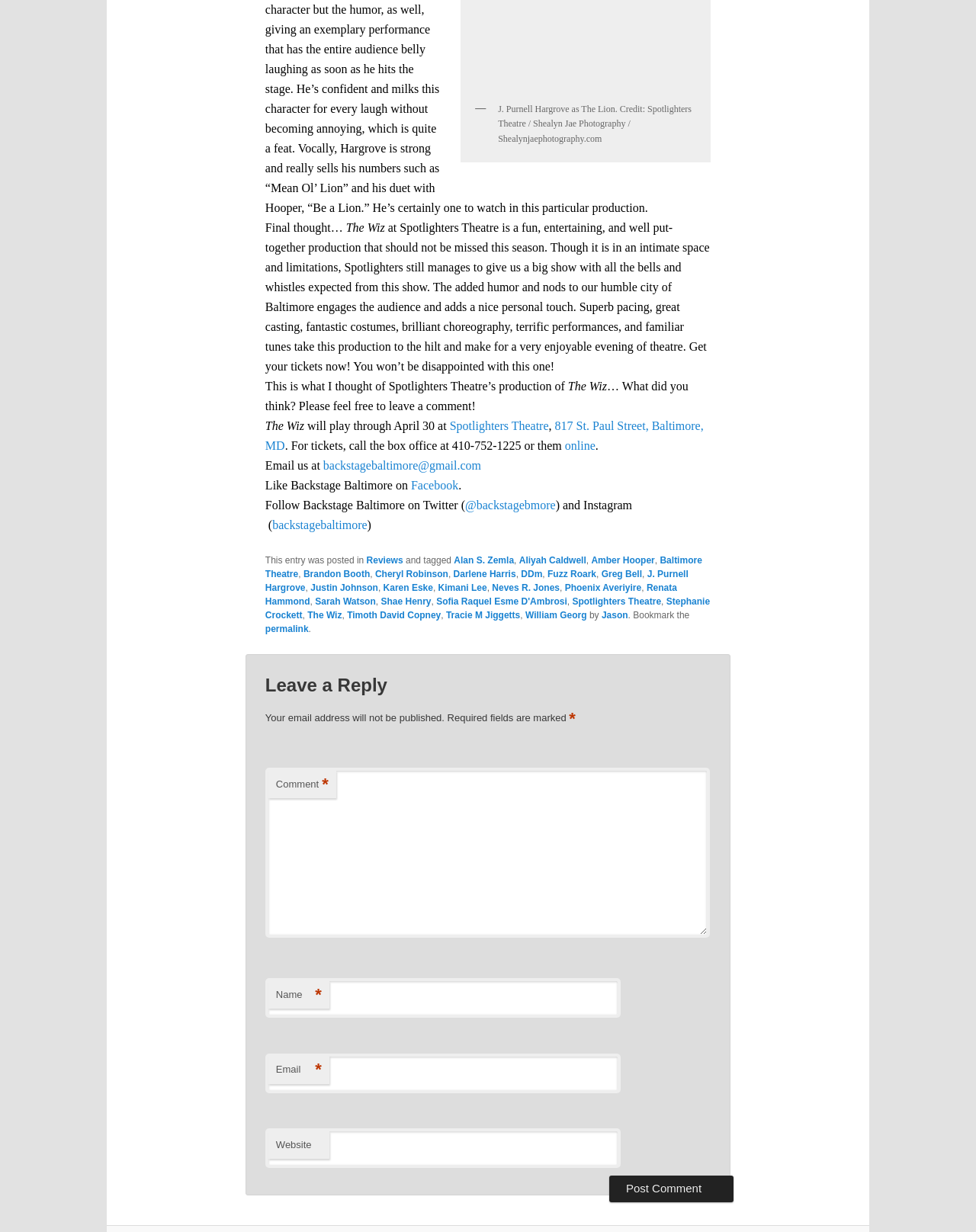Please specify the bounding box coordinates of the clickable region to carry out the following instruction: "Click the link to Spotlighters Theatre". The coordinates should be four float numbers between 0 and 1, in the format [left, top, right, bottom].

[0.461, 0.34, 0.562, 0.351]